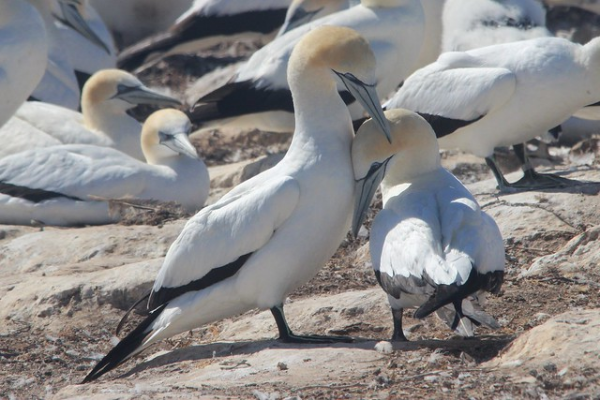Please analyze the image and give a detailed answer to the question:
What are the gannets doing in the foreground?

The caption states that 'one gannet [is] leaning in towards another' in the foreground, suggesting that they are engaged in some form of intimate or affectionate behavior.